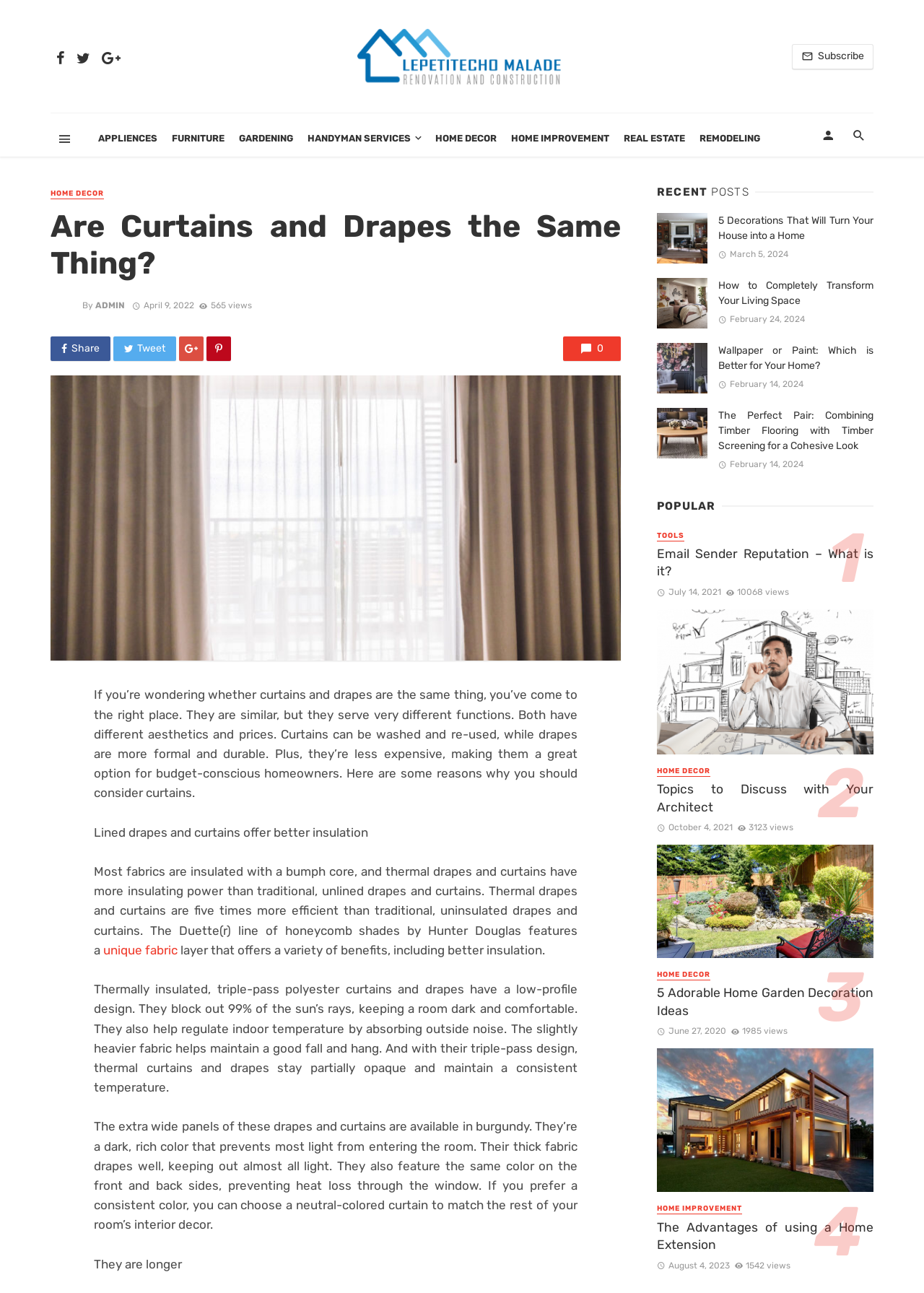What is the benefit of thermal curtains and drapes?
Refer to the image and respond with a one-word or short-phrase answer.

Better insulation